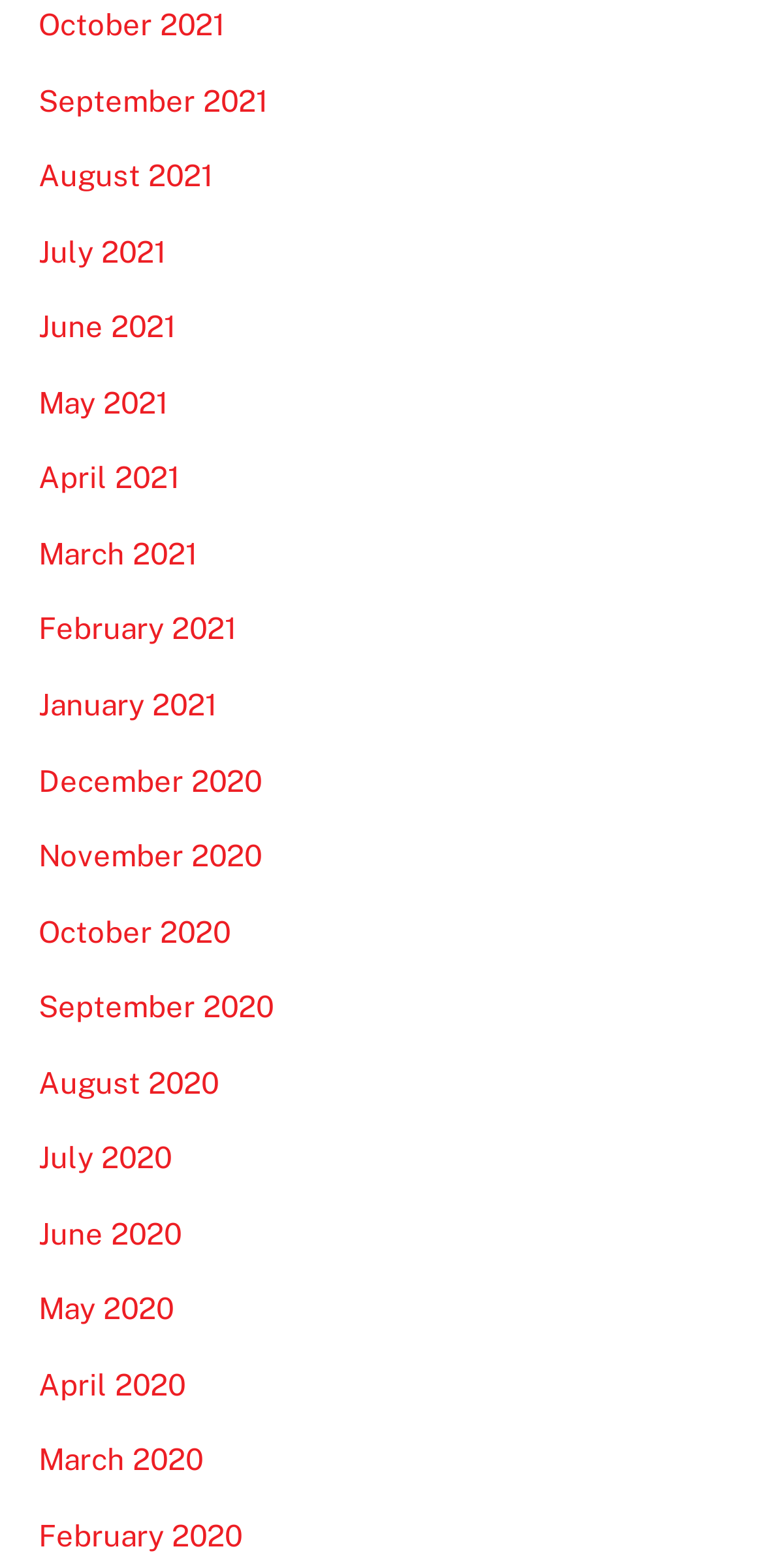Could you highlight the region that needs to be clicked to execute the instruction: "view October 2021"?

[0.05, 0.005, 0.294, 0.026]